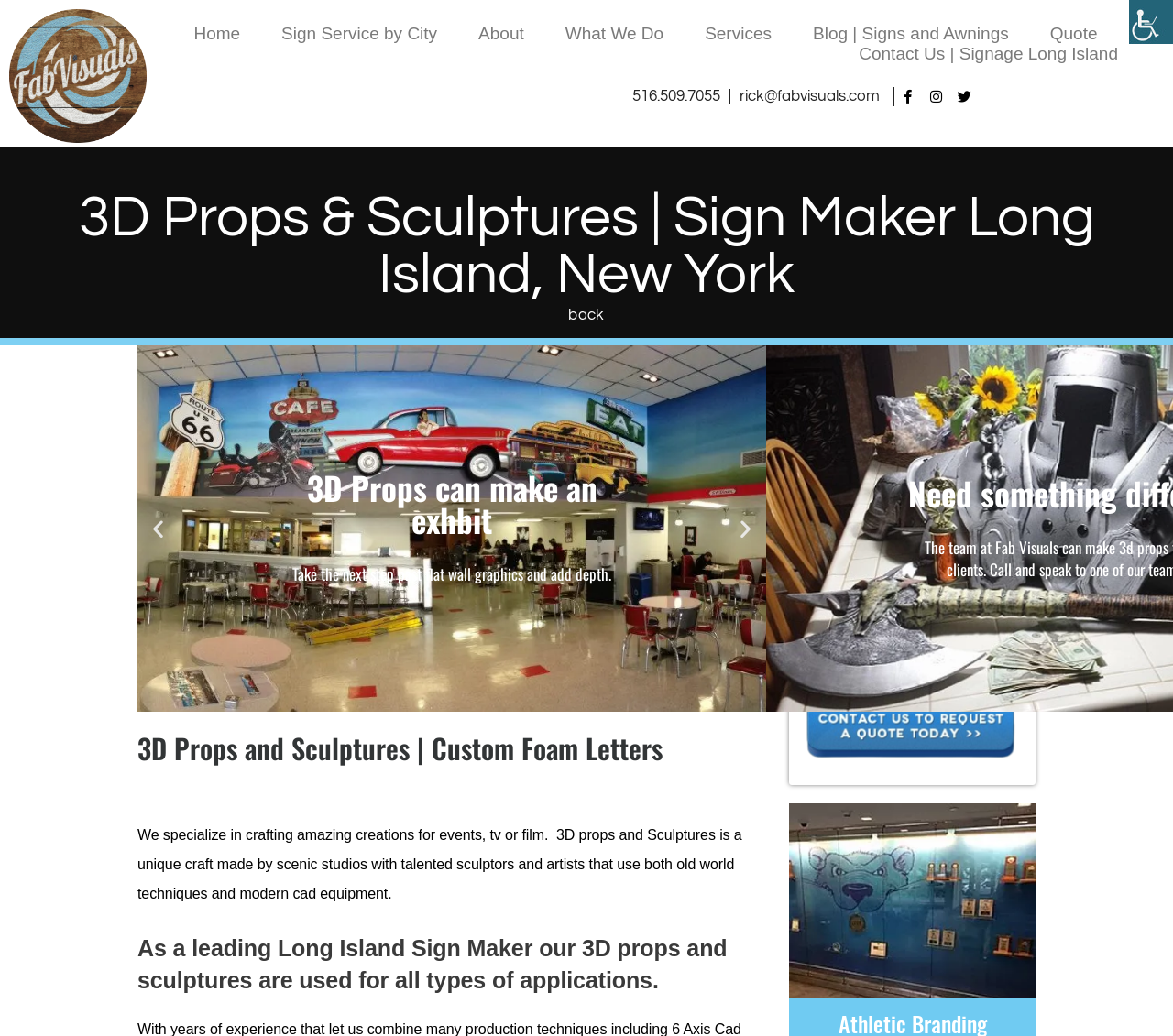Answer the question in one word or a short phrase:
What is the company's email address?

rick@fabvisuals.com